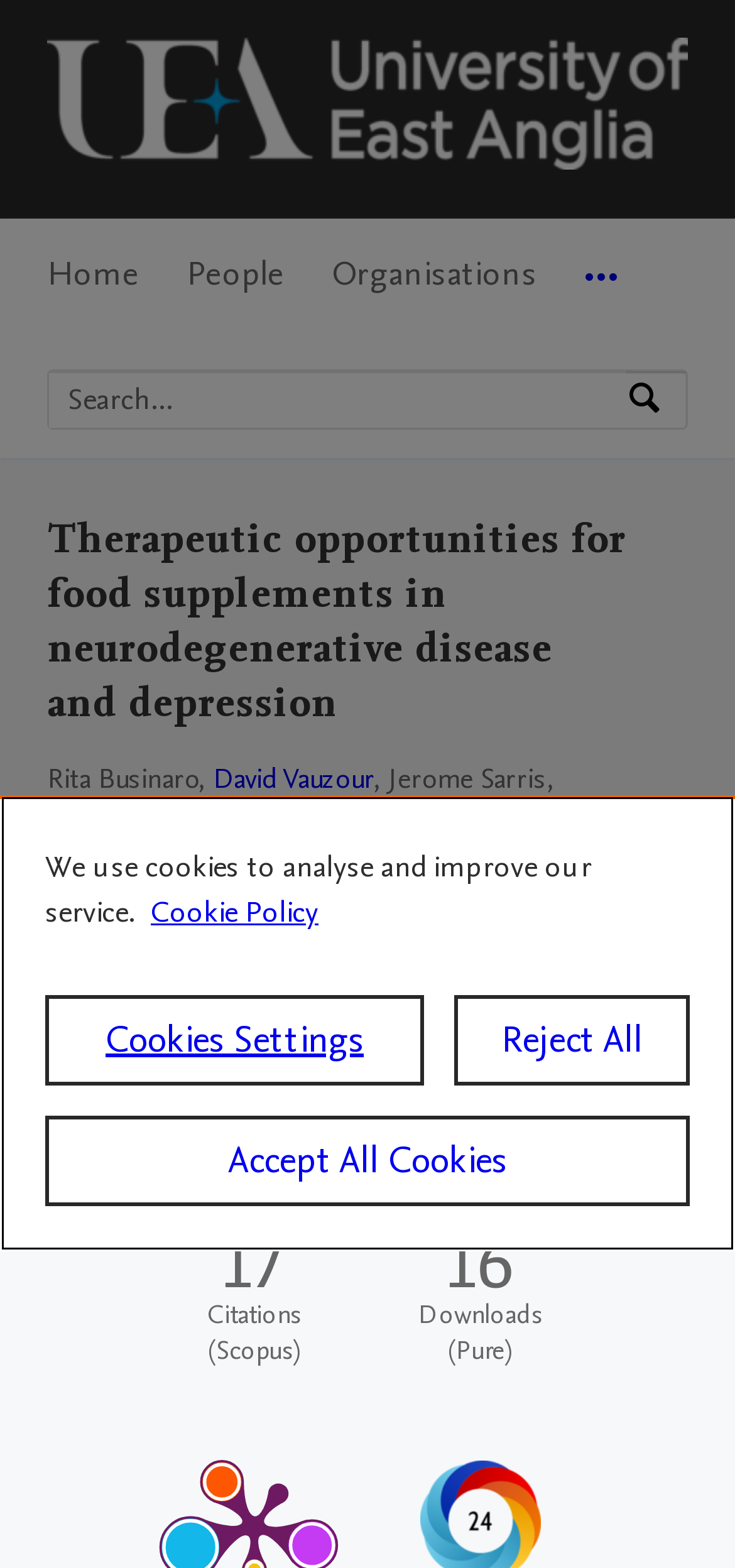How many citations does the research output have?
Using the image as a reference, give an elaborate response to the question.

I found the answer by looking at the section below the main heading, where the research output details are provided. Specifically, I found the text '17' next to the 'Citations (Scopus)' label.